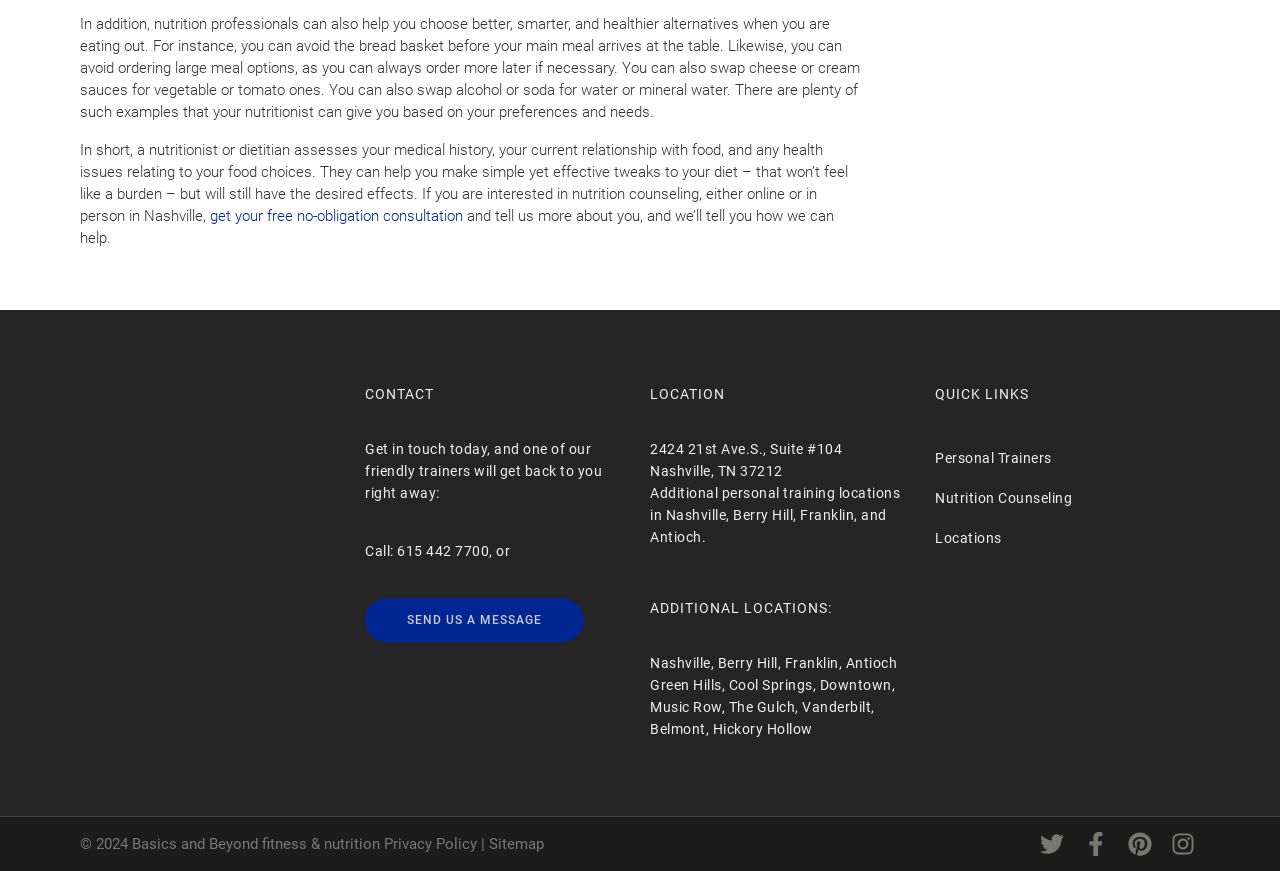Please answer the following question using a single word or phrase: 
How many locations are mentioned for personal training?

Multiple